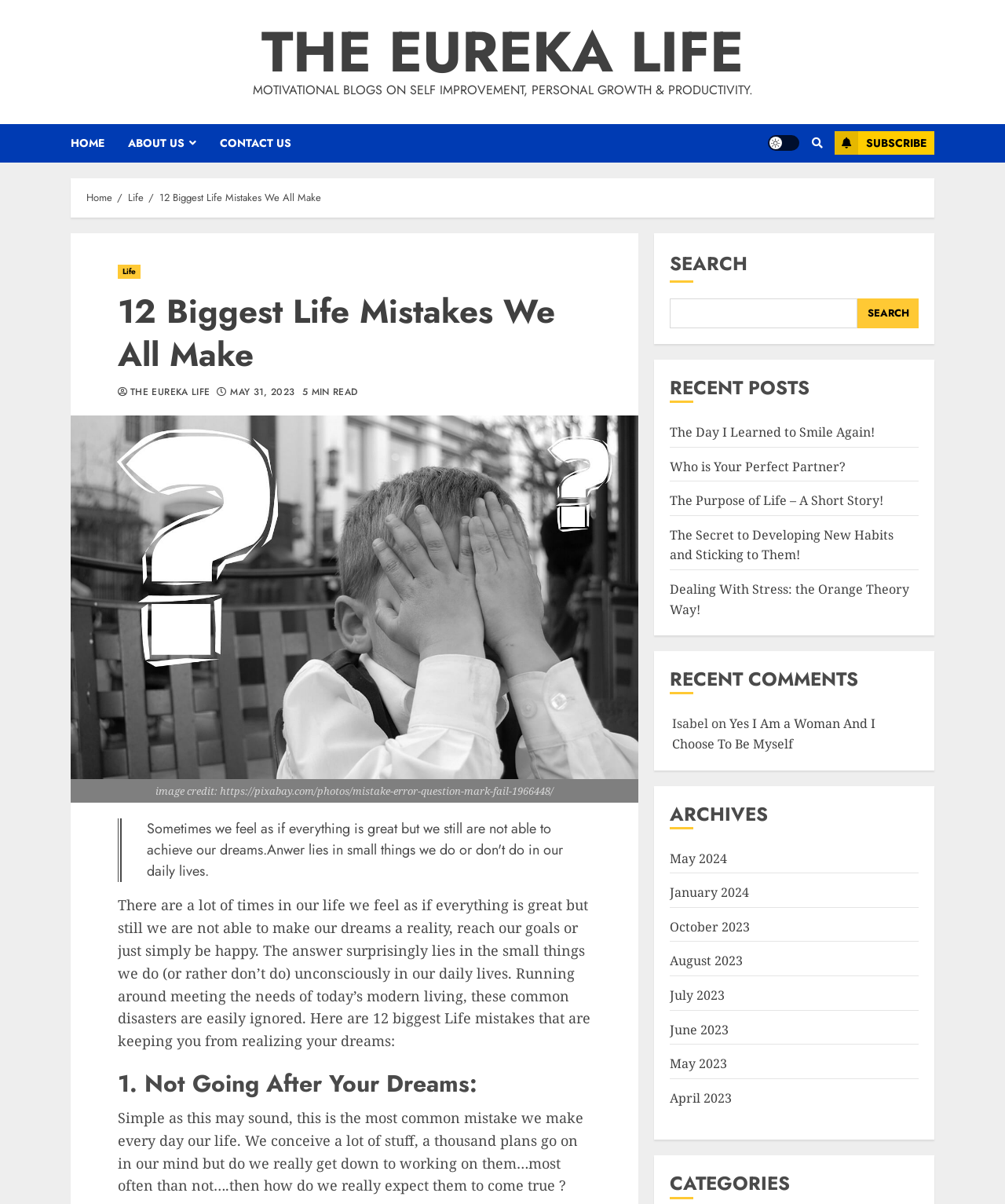Describe all the key features and sections of the webpage thoroughly.

This webpage is a blog post titled "12 Biggest Life Mistakes We All Make" on The Eureka Life website. At the top, there is a navigation bar with links to "HOME", "ABOUT US", "CONTACT US", and a "Light/Dark Button" to switch between light and dark modes. On the right side of the navigation bar, there is a "SUBSCRIBE" button and a social media link.

Below the navigation bar, there is a breadcrumb navigation section showing the current page's location: "Home" > "Life" > "12 Biggest Life Mistakes We All Make". 

The main content of the webpage is divided into two sections. On the left side, there is a header section with the title "12 Biggest Life Mistakes We All Make" and a subheading "MAY 31, 2023" indicating the publication date. Below the title, there is an image related to the article. 

On the right side, there is a search bar with a "SEARCH" button. Below the search bar, there are sections for "RECENT POSTS", "RECENT COMMENTS", and "ARCHIVES". The "RECENT POSTS" section lists several article titles with links, while the "RECENT COMMENTS" section shows a comment from a user named Isabel. The "ARCHIVES" section lists links to articles from different months.

The main article content starts below the image, discussing how small things we do or don't do in our daily lives can affect our ability to achieve our dreams. The article is divided into sections, with headings such as "1. Not Going After Your Dreams:" and descriptive paragraphs explaining each point.